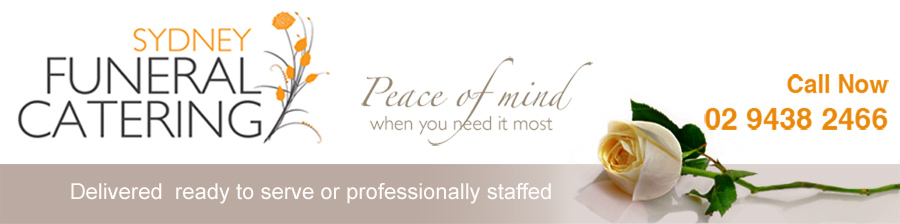What is the message conveyed to those seeking catering services?
Please answer the question with a single word or phrase, referencing the image.

Peace of mind when you need it most